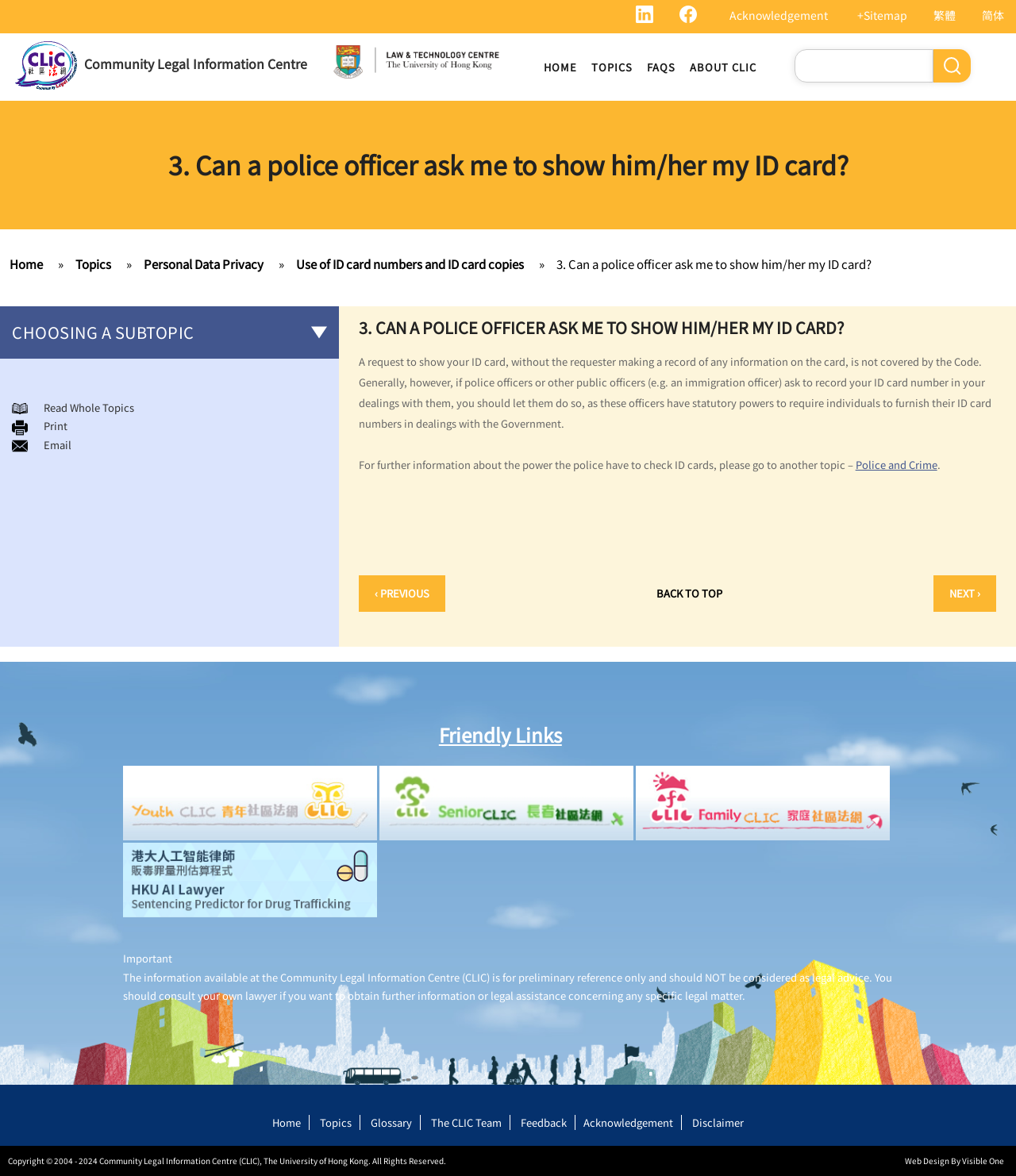Can you specify the bounding box coordinates for the region that should be clicked to fulfill this instruction: "Email the content".

[0.043, 0.372, 0.07, 0.384]